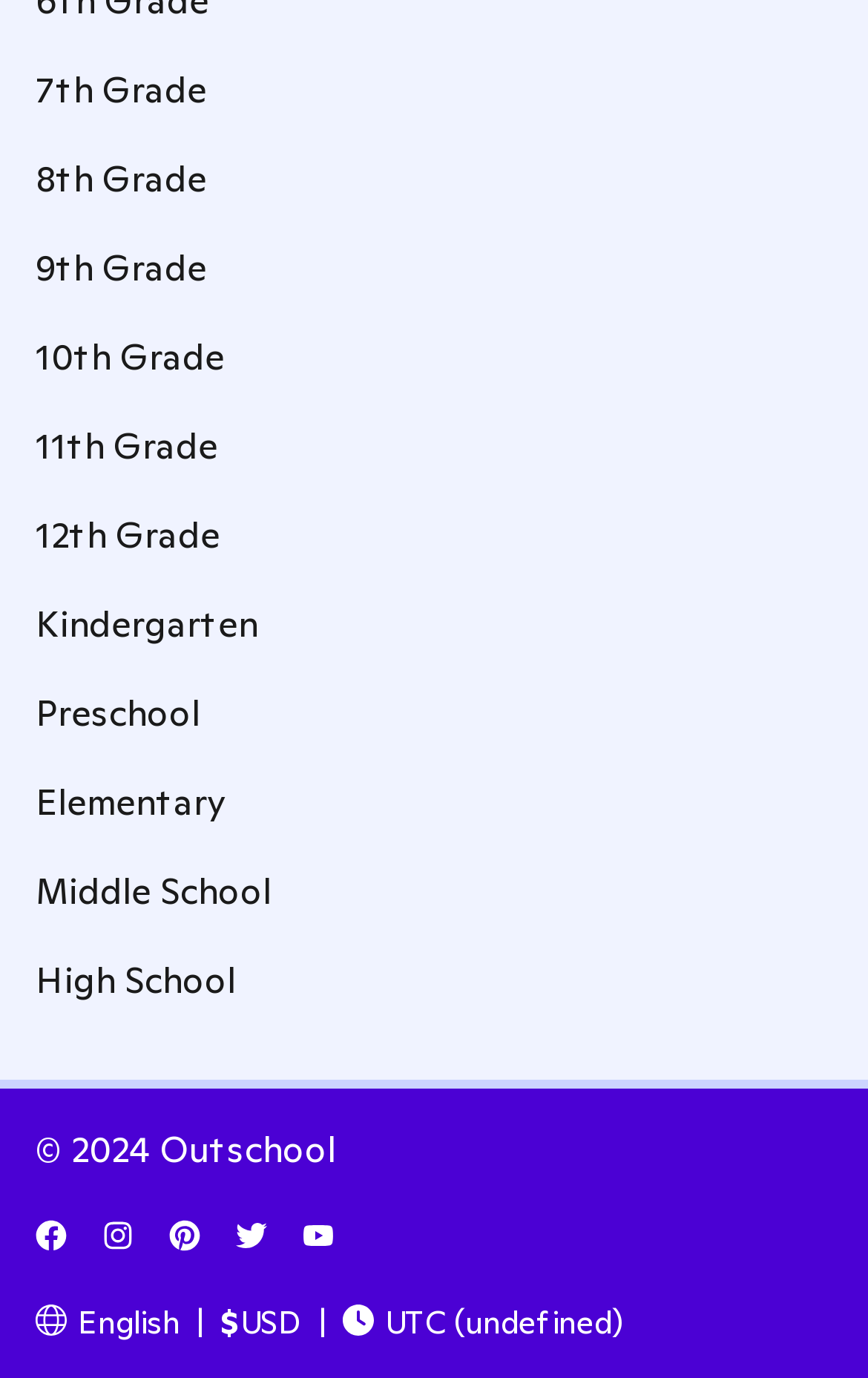Determine the bounding box coordinates of the section I need to click to execute the following instruction: "Join us on Youtube". Provide the coordinates as four float numbers between 0 and 1, i.e., [left, top, right, bottom].

[0.349, 0.881, 0.385, 0.915]